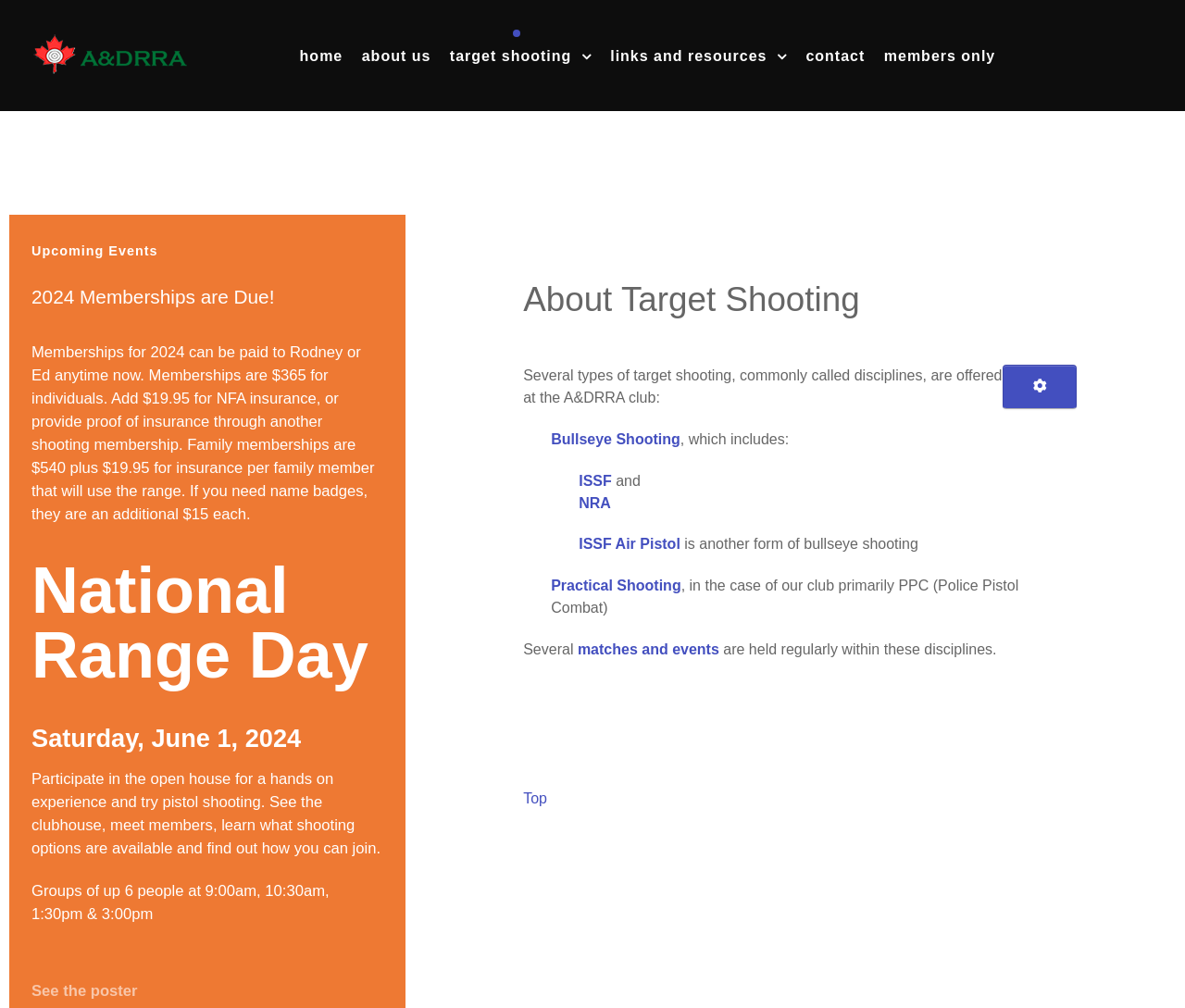Provide a brief response using a word or short phrase to this question:
What is the purpose of the open house event?

To try pistol shooting and learn about the club